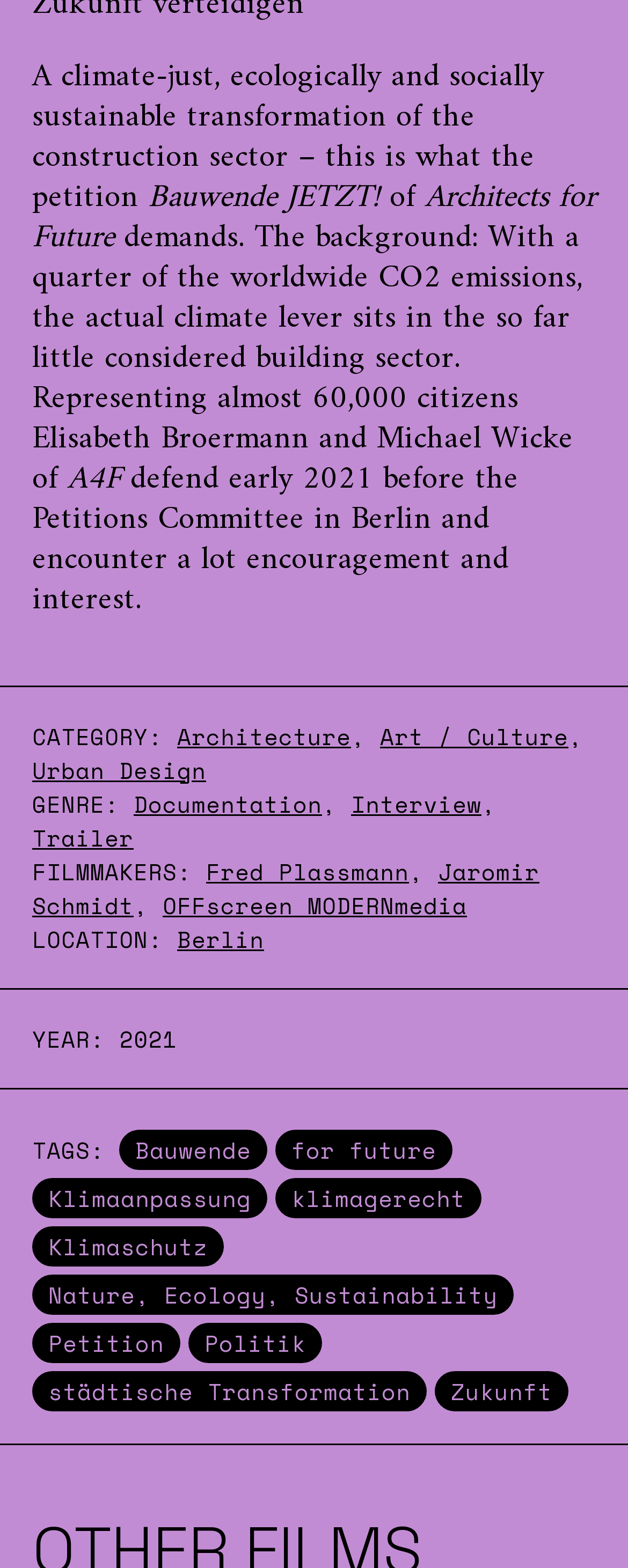Please identify the bounding box coordinates of the area I need to click to accomplish the following instruction: "Click on the 'Architecture' category".

[0.282, 0.458, 0.559, 0.48]